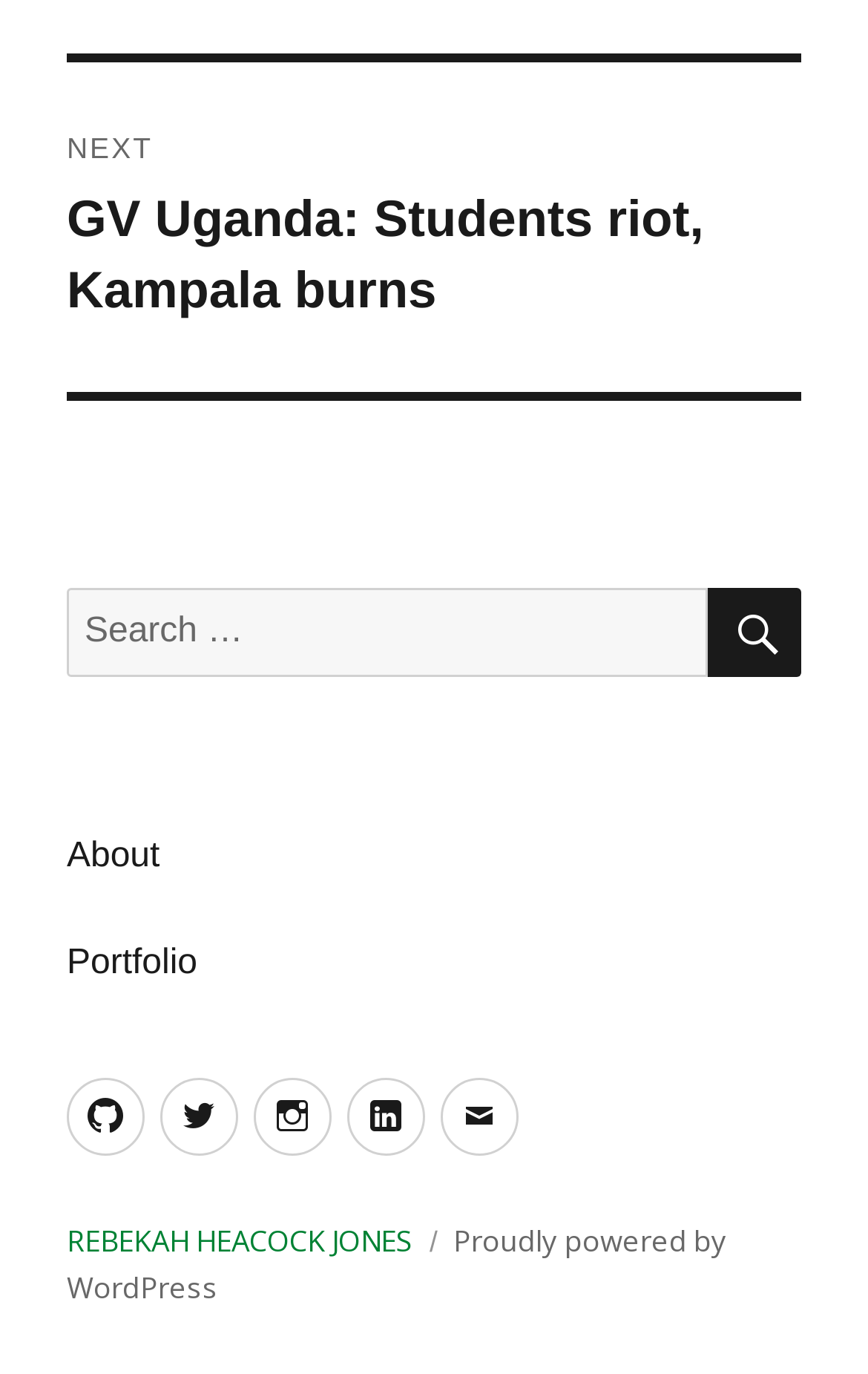Determine the bounding box coordinates (top-left x, top-left y, bottom-right x, bottom-right y) of the UI element described in the following text: Email

[0.508, 0.785, 0.597, 0.841]